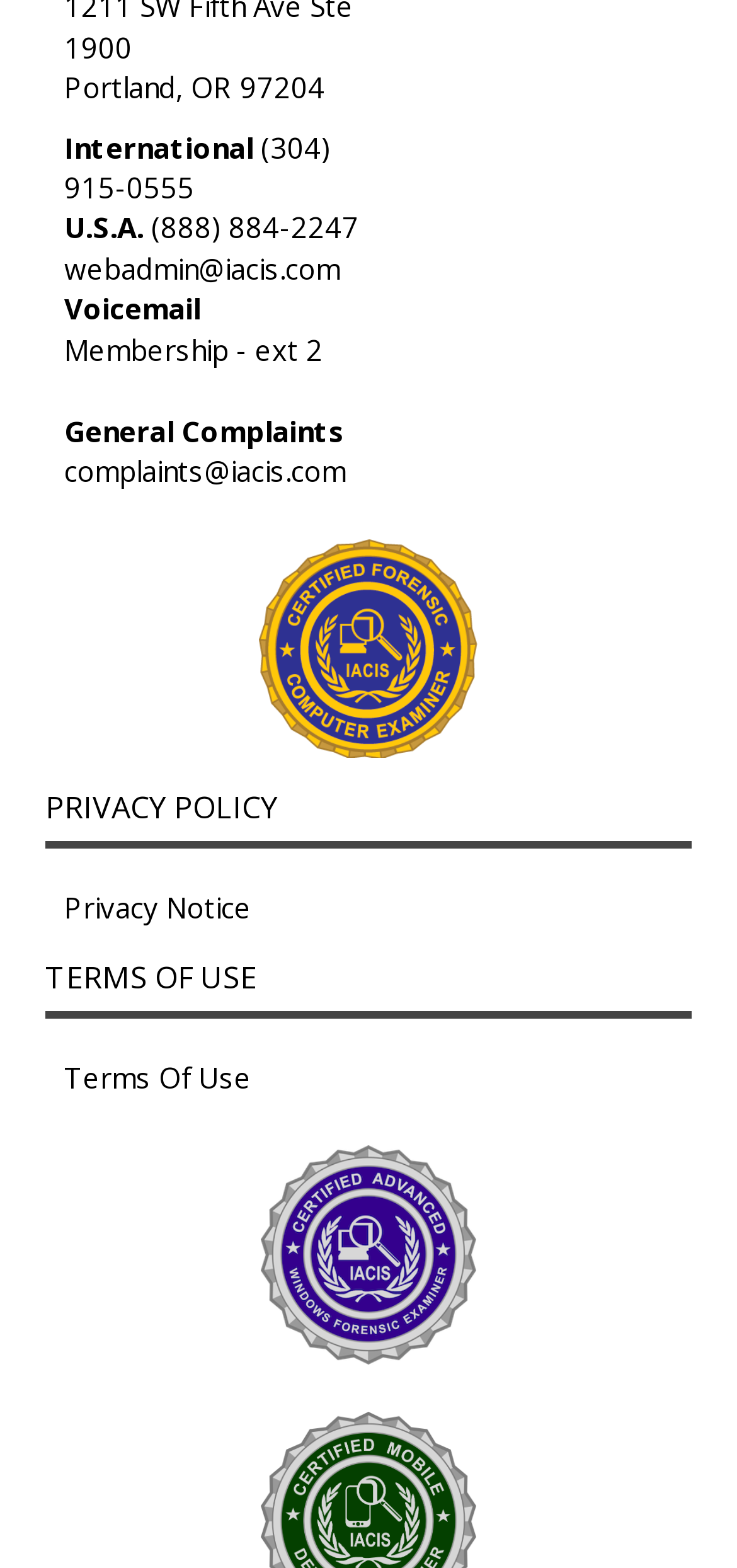What is the phone number for general complaints?
Refer to the image and provide a one-word or short phrase answer.

(888) 884-2247